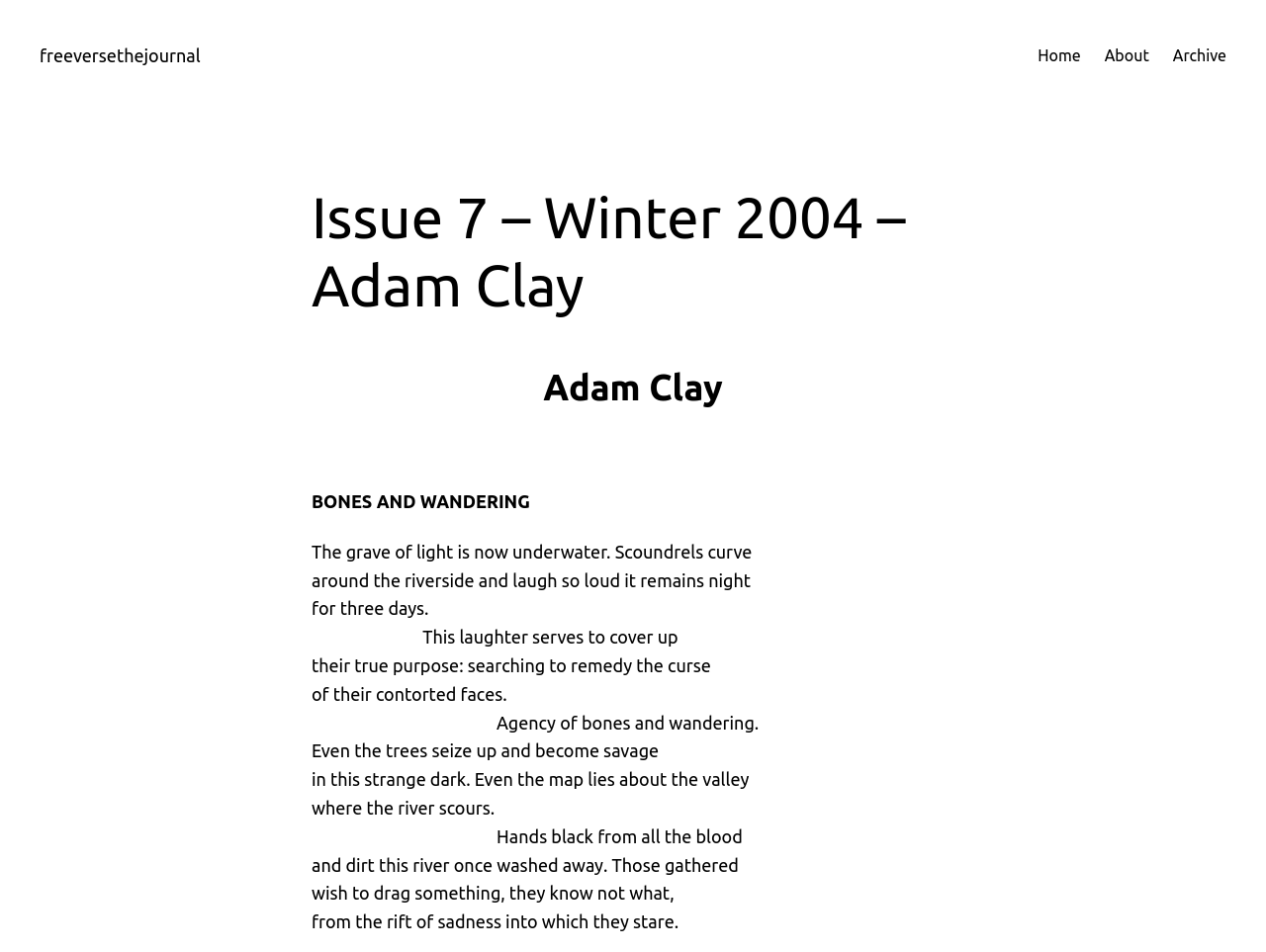Carefully observe the image and respond to the question with a detailed answer:
Who is the author of this poem?

The author of this poem is mentioned in the heading 'Issue 7 – Winter 2004 – Adam Clay' which suggests that Adam Clay is the author of the poem.